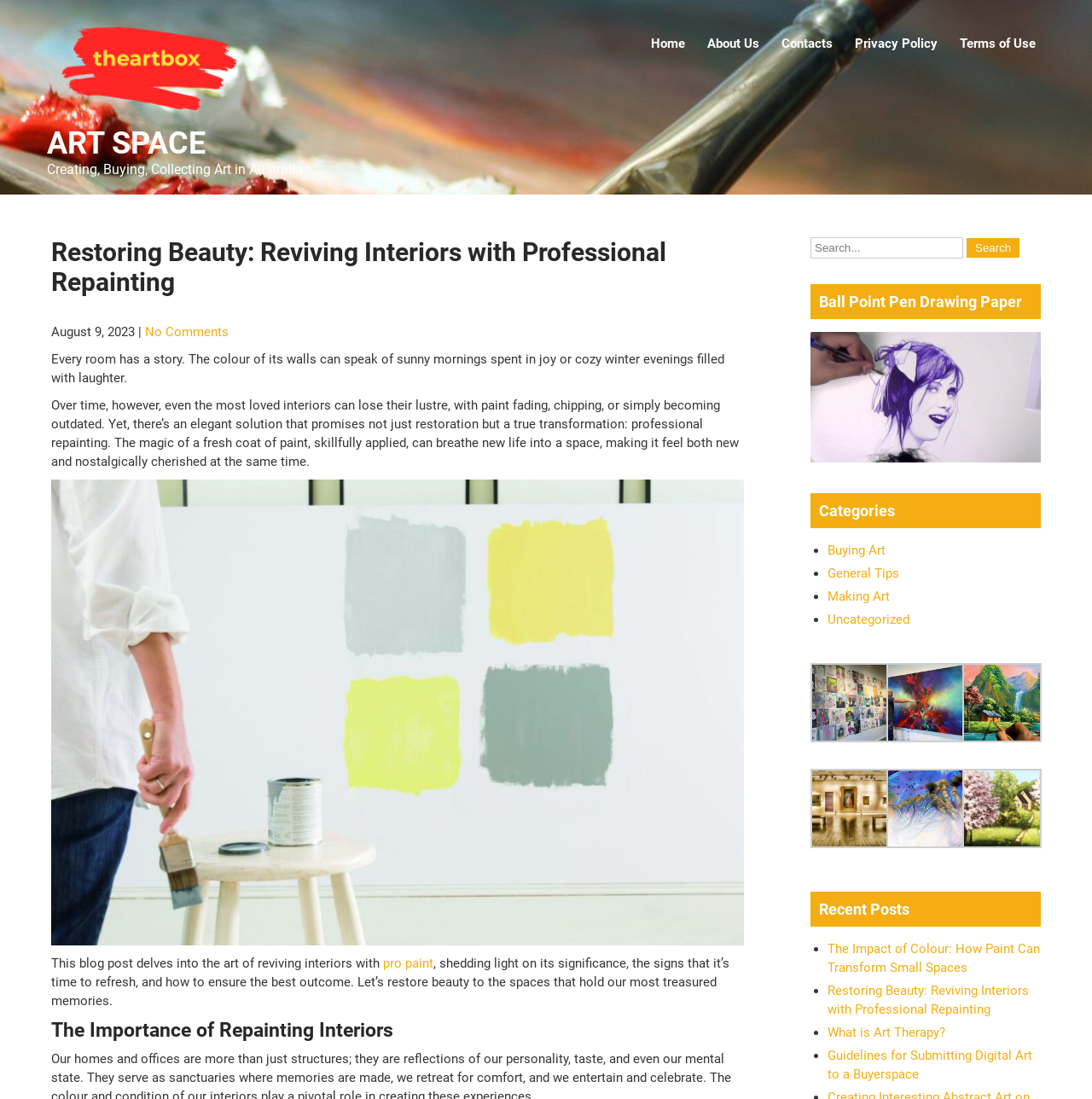Refer to the image and answer the question with as much detail as possible: What is the title of the first recent post mentioned on this webpage?

The title of the first recent post mentioned on this webpage is 'The Impact of Colour: How Paint Can Transform Small Spaces', which is listed under the heading 'Recent Posts' on the right-hand side of the webpage.